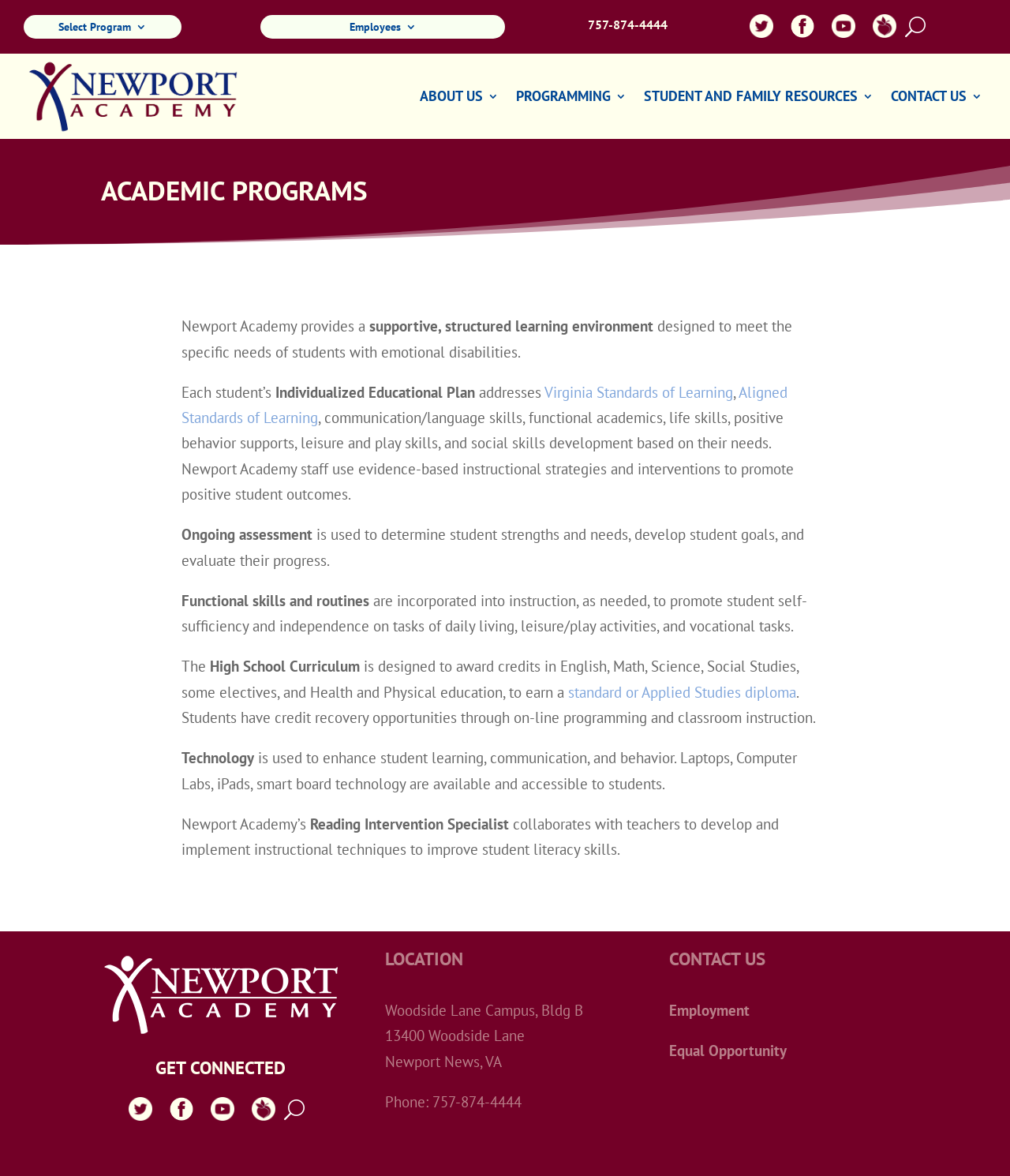Identify the bounding box coordinates for the element that needs to be clicked to fulfill this instruction: "Click the 'ABOUT US 3' link". Provide the coordinates in the format of four float numbers between 0 and 1: [left, top, right, bottom].

[0.415, 0.077, 0.494, 0.092]